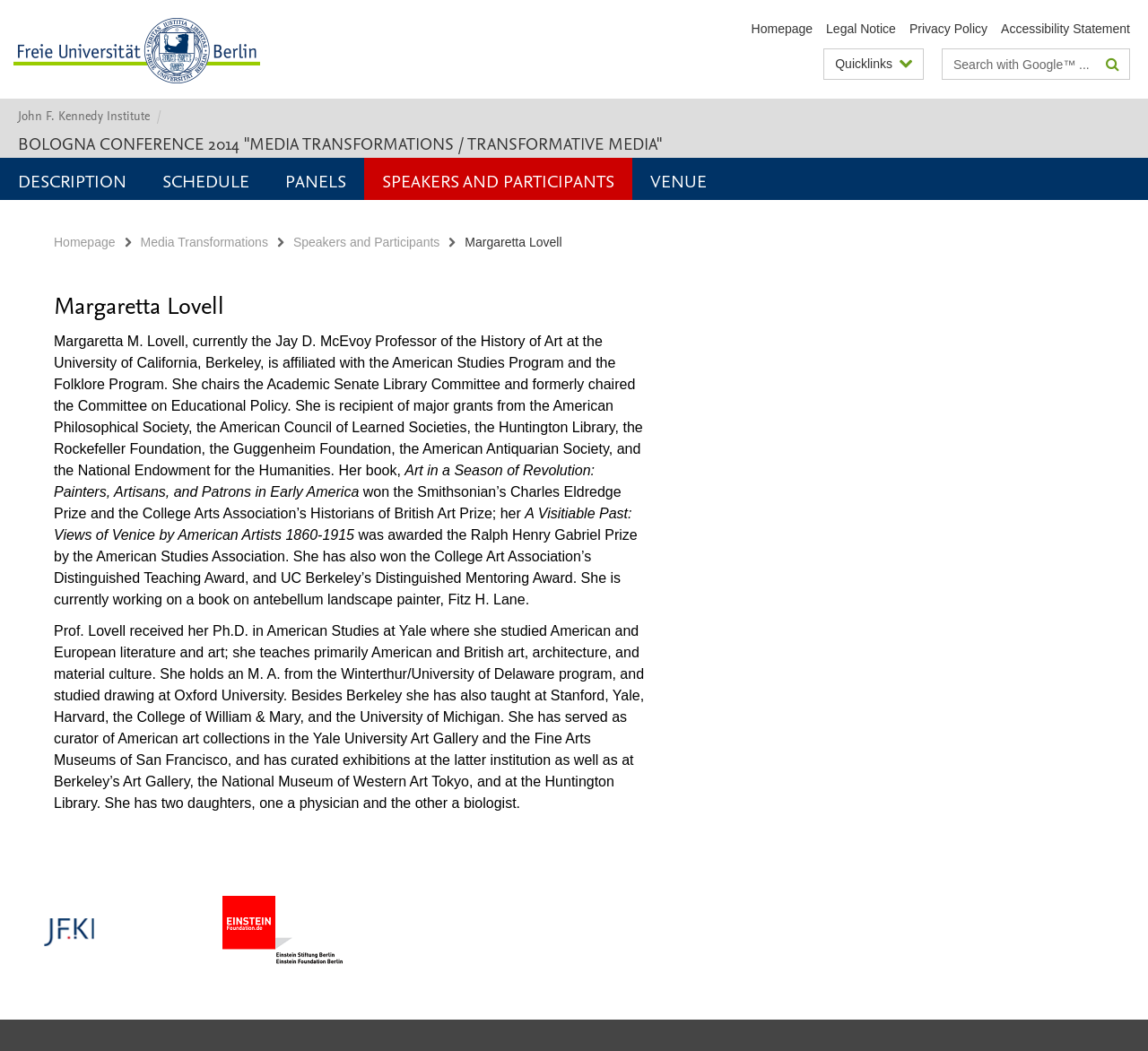Use a single word or phrase to answer the question: 
How many links are there in the service navigation section?

4